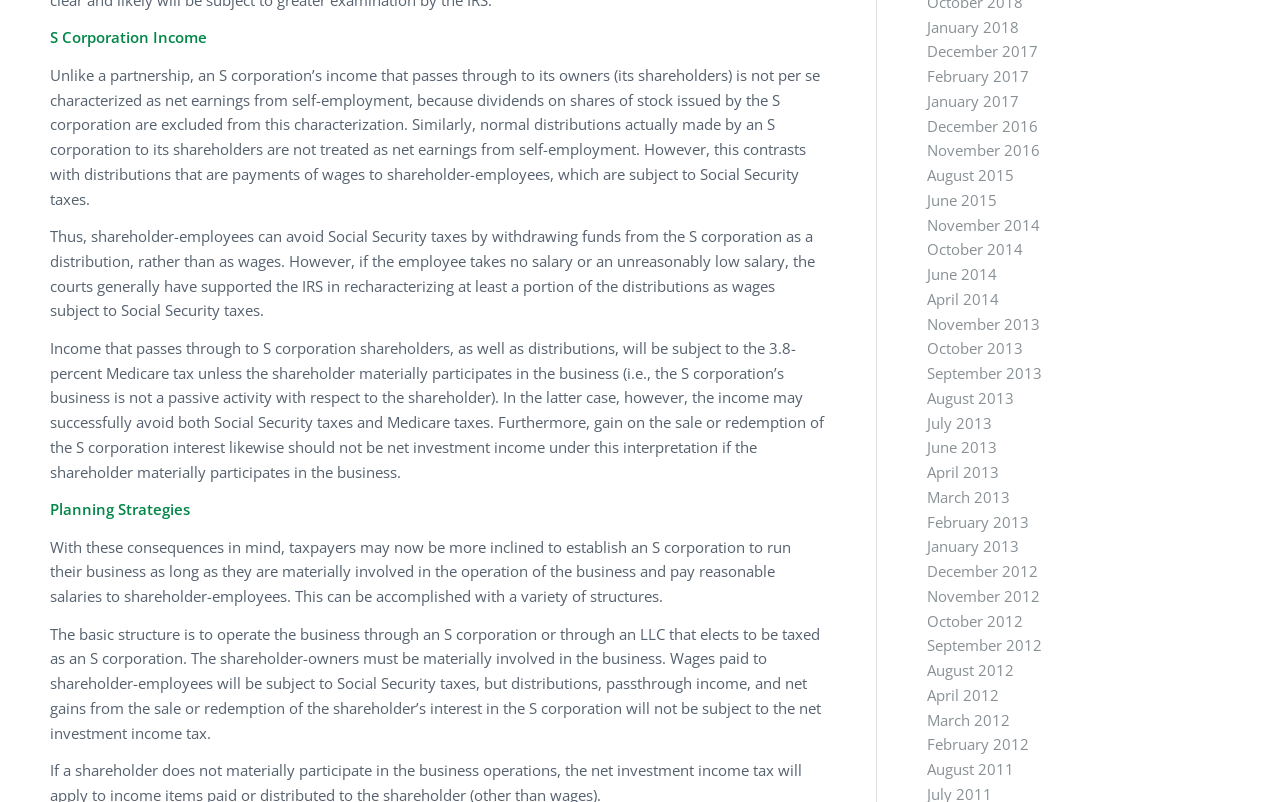What is the topic of the webpage?
Using the information from the image, provide a comprehensive answer to the question.

The webpage appears to be discussing the income of S corporations, specifically how it is characterized and taxed. The first static text element on the page reads 'S Corporation Income', indicating that this is the main topic of the webpage.